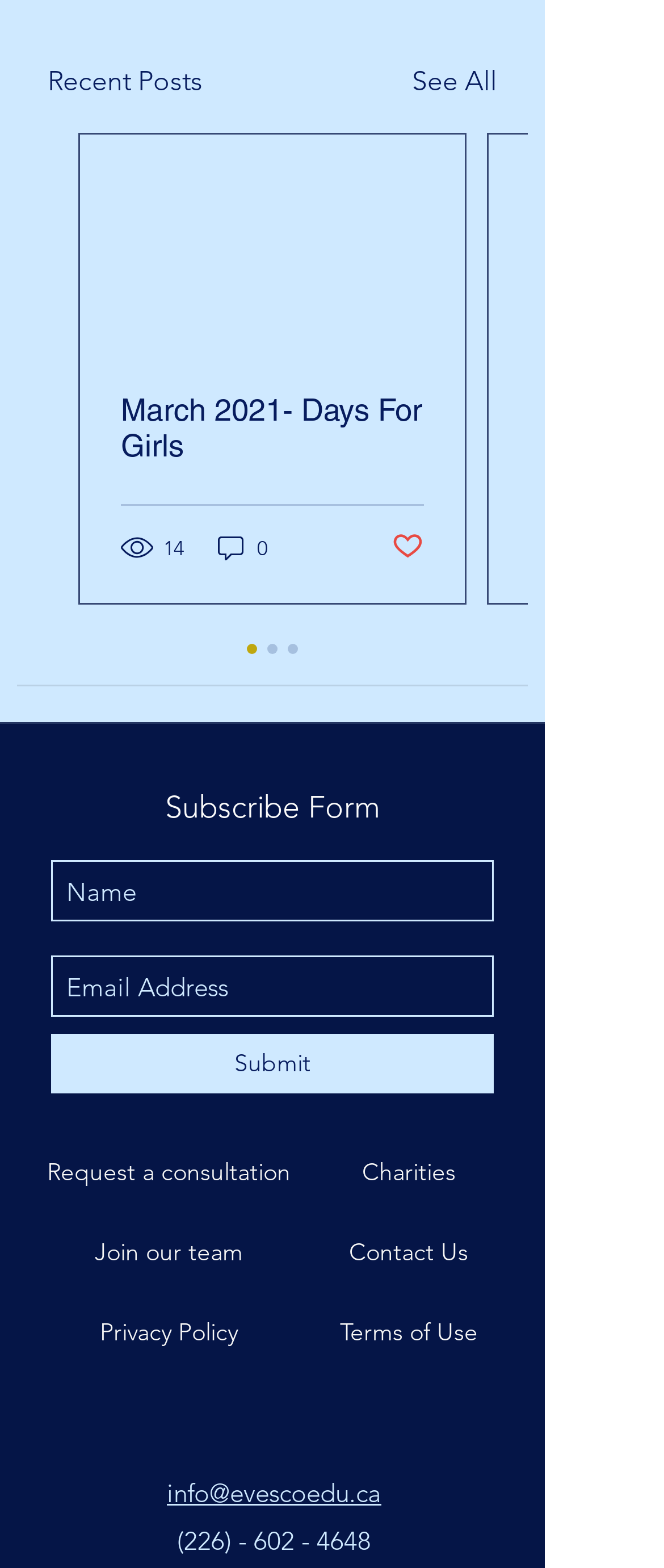Find the bounding box coordinates of the area that needs to be clicked in order to achieve the following instruction: "Request a consultation". The coordinates should be specified as four float numbers between 0 and 1, i.e., [left, top, right, bottom].

[0.028, 0.725, 0.479, 0.77]